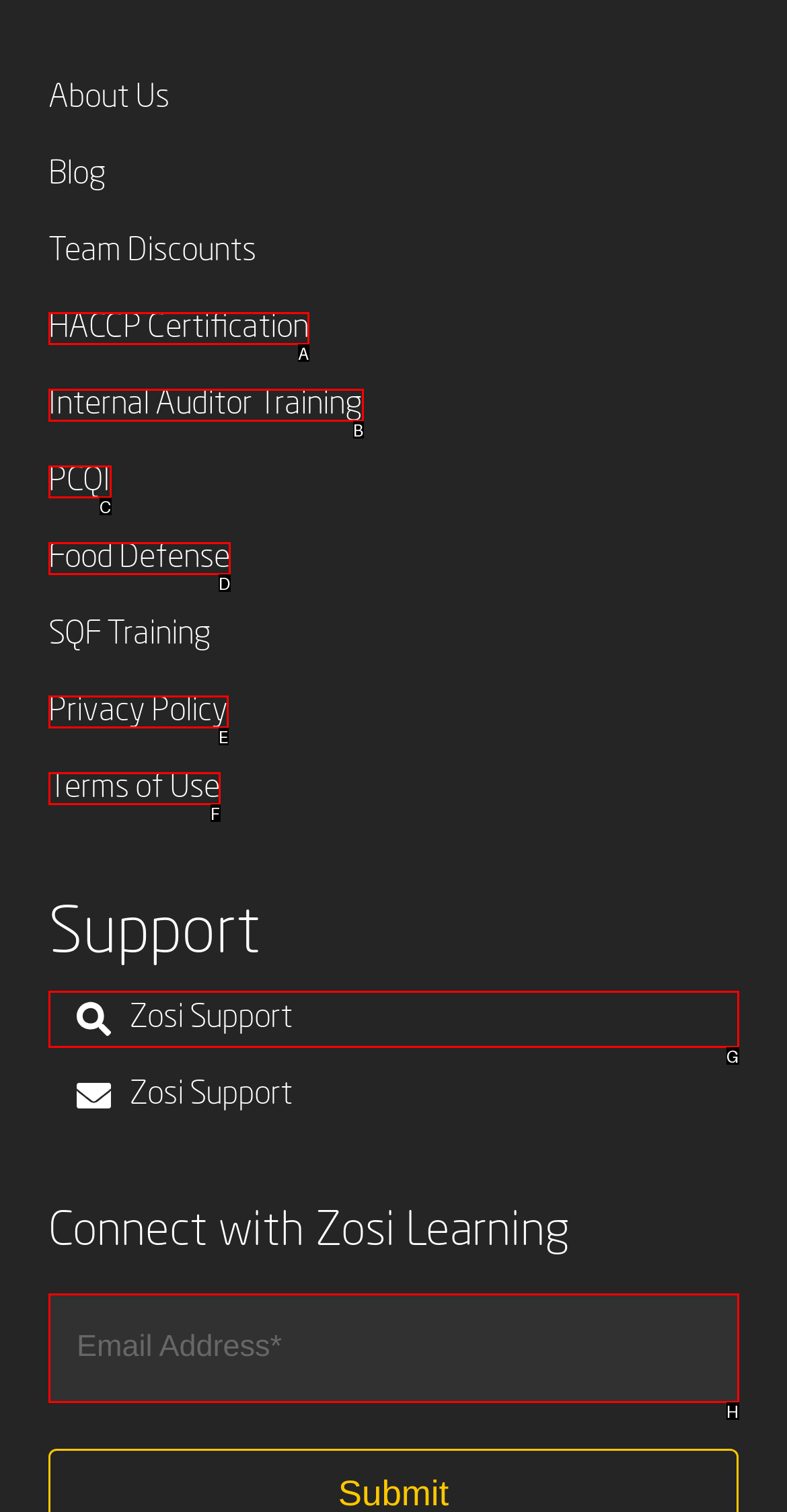Using the provided description: Terms of Use, select the HTML element that corresponds to it. Indicate your choice with the option's letter.

F